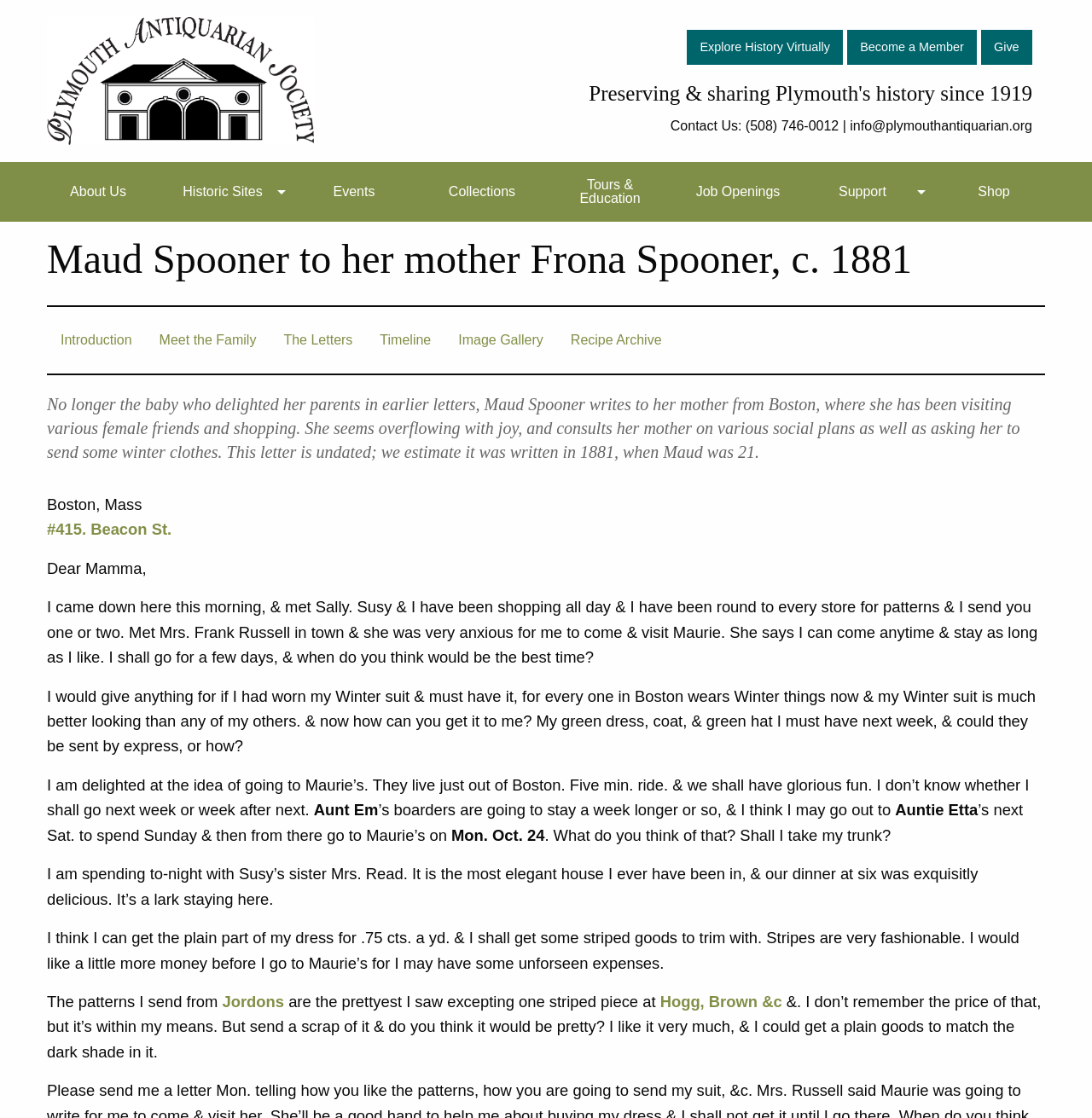Please determine the bounding box coordinates of the element to click on in order to accomplish the following task: "Click Explore History Virtually". Ensure the coordinates are four float numbers ranging from 0 to 1, i.e., [left, top, right, bottom].

[0.629, 0.027, 0.772, 0.058]